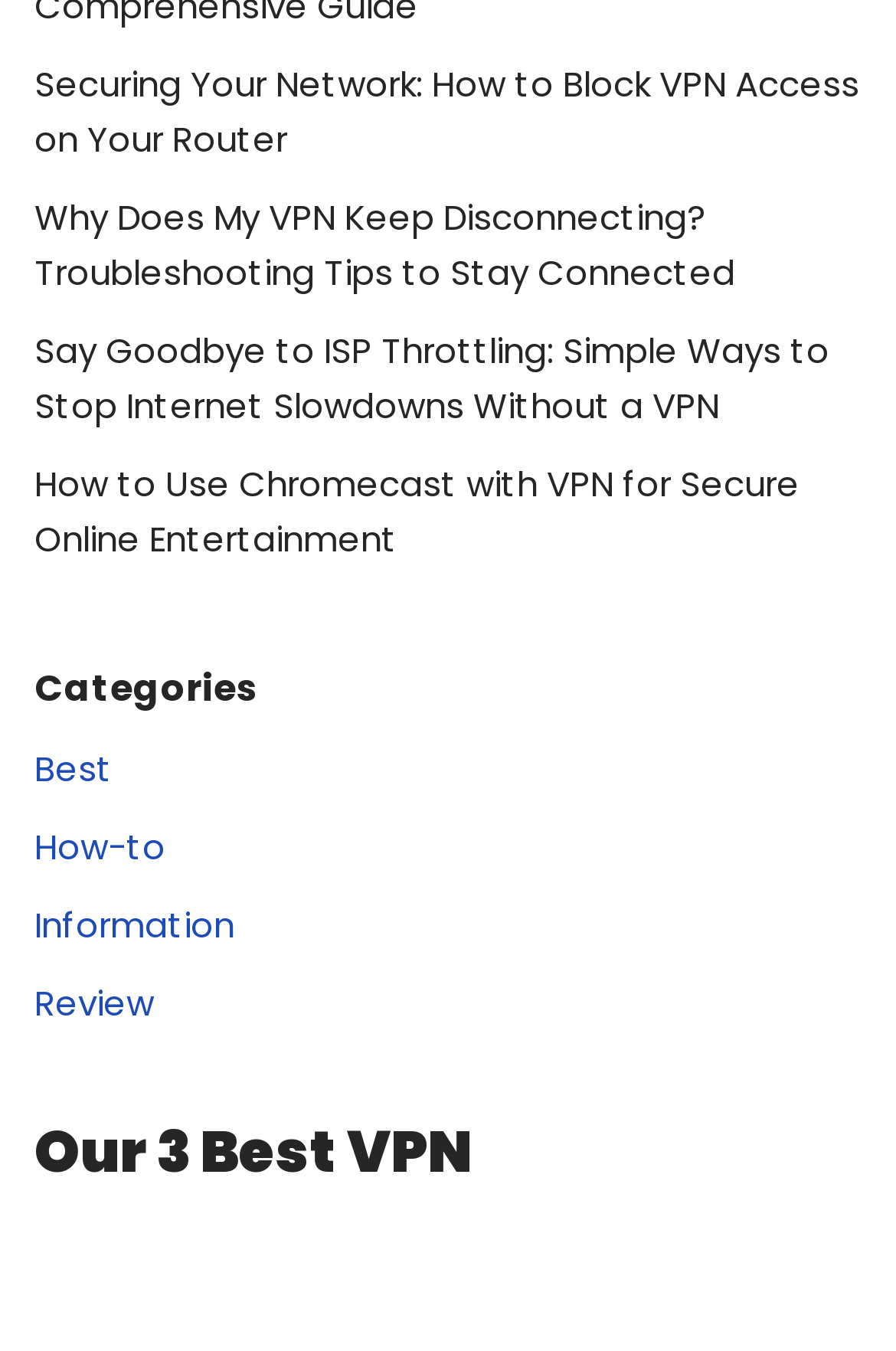What is the topic of the first article?
Examine the webpage screenshot and provide an in-depth answer to the question.

The first article's topic can be determined by looking at the text 'Introduction: Why Blocking VPN Access on Your Router is Important...' which is a part of the StaticText element with ID 944. This text is likely to be the introduction to the first article, and hence the topic is 'Securing Your Network'.